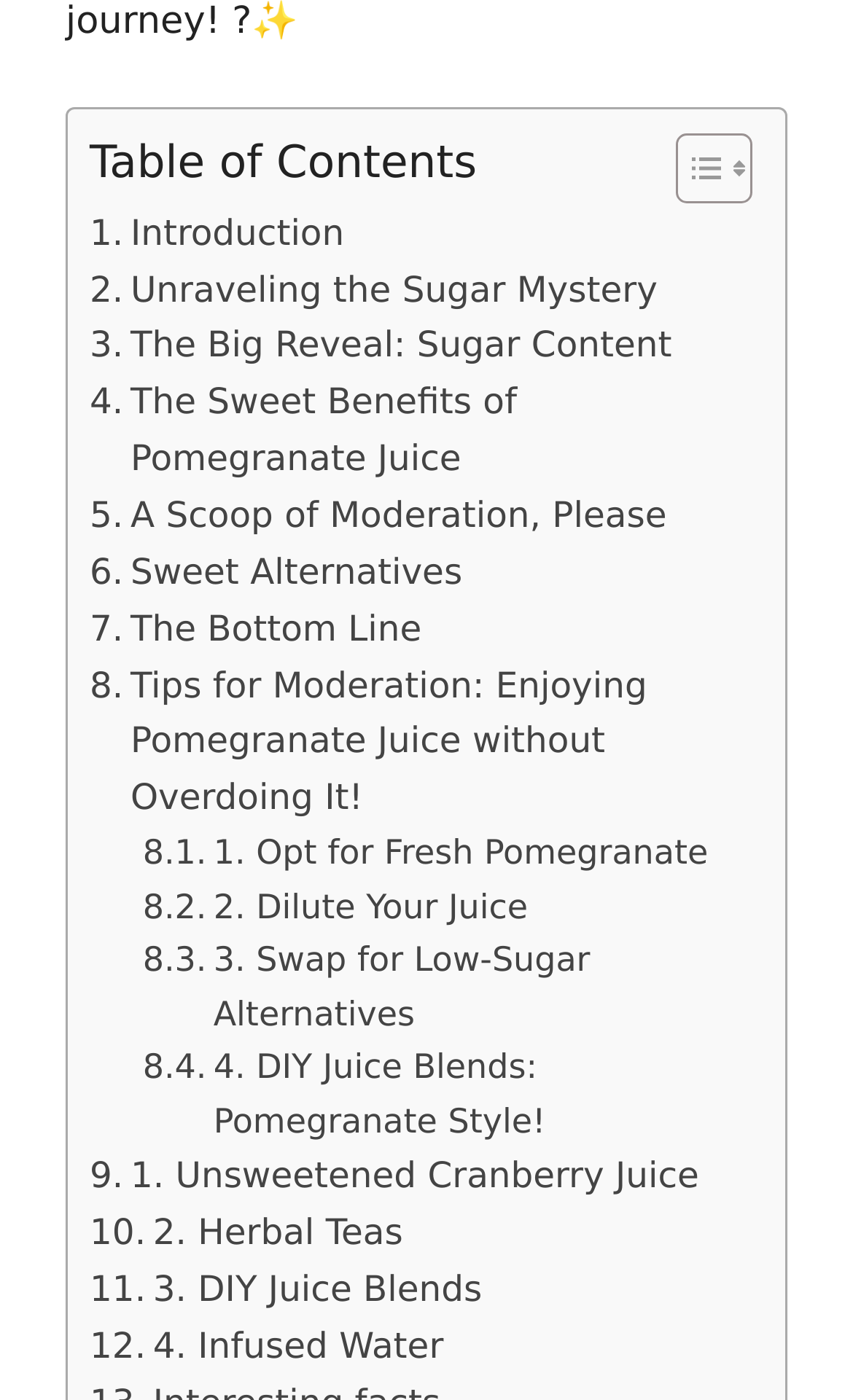Determine the bounding box coordinates for the UI element with the following description: "3. Swap for Low-Sugar Alternatives". The coordinates should be four float numbers between 0 and 1, represented as [left, top, right, bottom].

[0.167, 0.667, 0.869, 0.744]